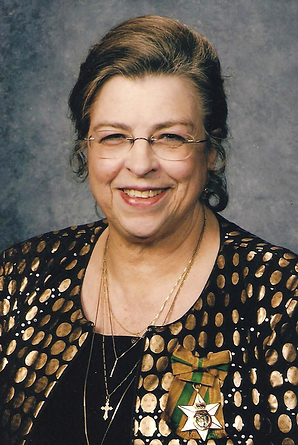Offer a detailed account of the various components present in the image.

The image features a smiling woman with medium-length brown hair, adorned in a stylish black jacket embellished with large gold polka dots. She wears glasses and multiple gold necklaces, one of which includes a cross pendant. Prominently displayed on her left side is a colorful ribbon and star insignia, suggesting a distinction or honor she has received. The background is a subtle gray, adding a professional touch to the portrait. This image is associated with Lusia Pavlychenko, the founder of the Pavlychenko Folklorique Ensemble, reflecting her significance within the organization's history and culture.